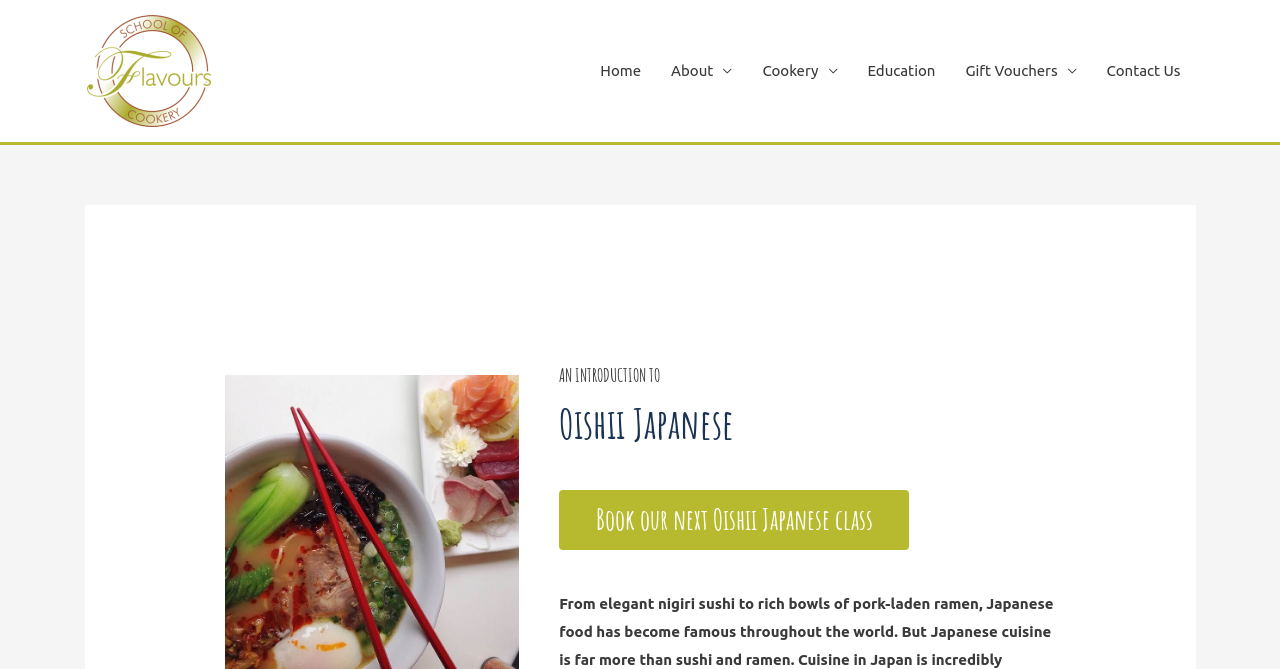Provide a brief response in the form of a single word or phrase:
What can you do with Oishii Japanese class?

Book